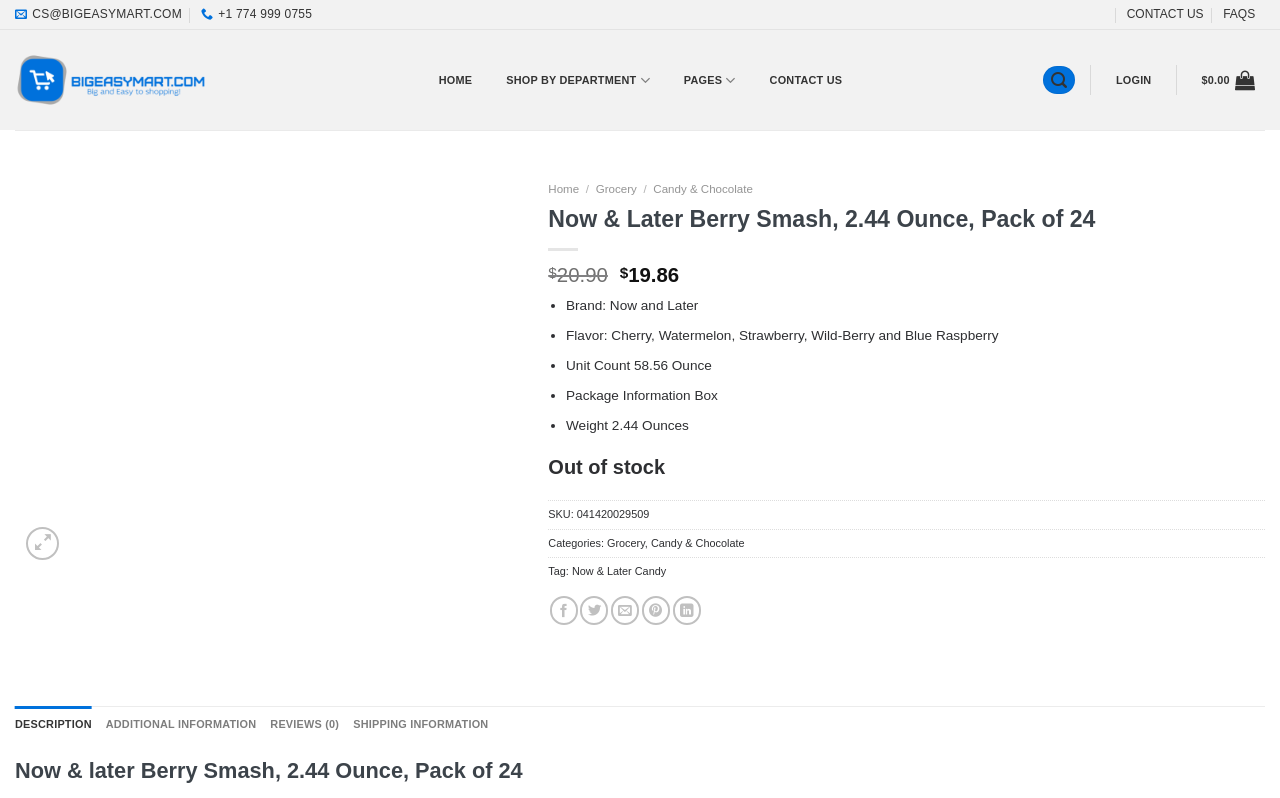Identify the bounding box coordinates for the UI element described as follows: "aria-label="Search"". Ensure the coordinates are four float numbers between 0 and 1, formatted as [left, top, right, bottom].

[0.815, 0.083, 0.84, 0.118]